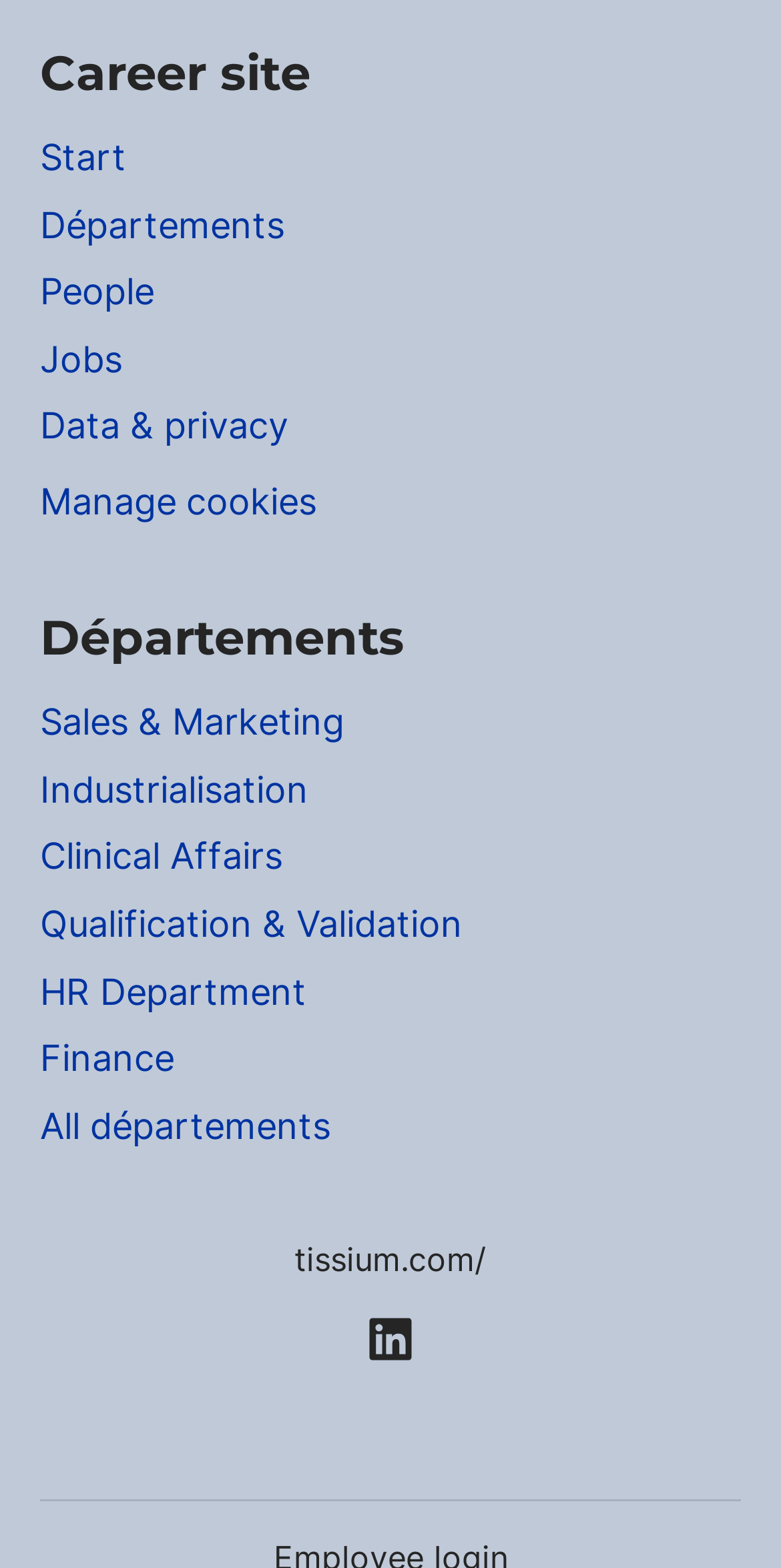What is the name of the company's website?
Using the image provided, answer with just one word or phrase.

tissium.com